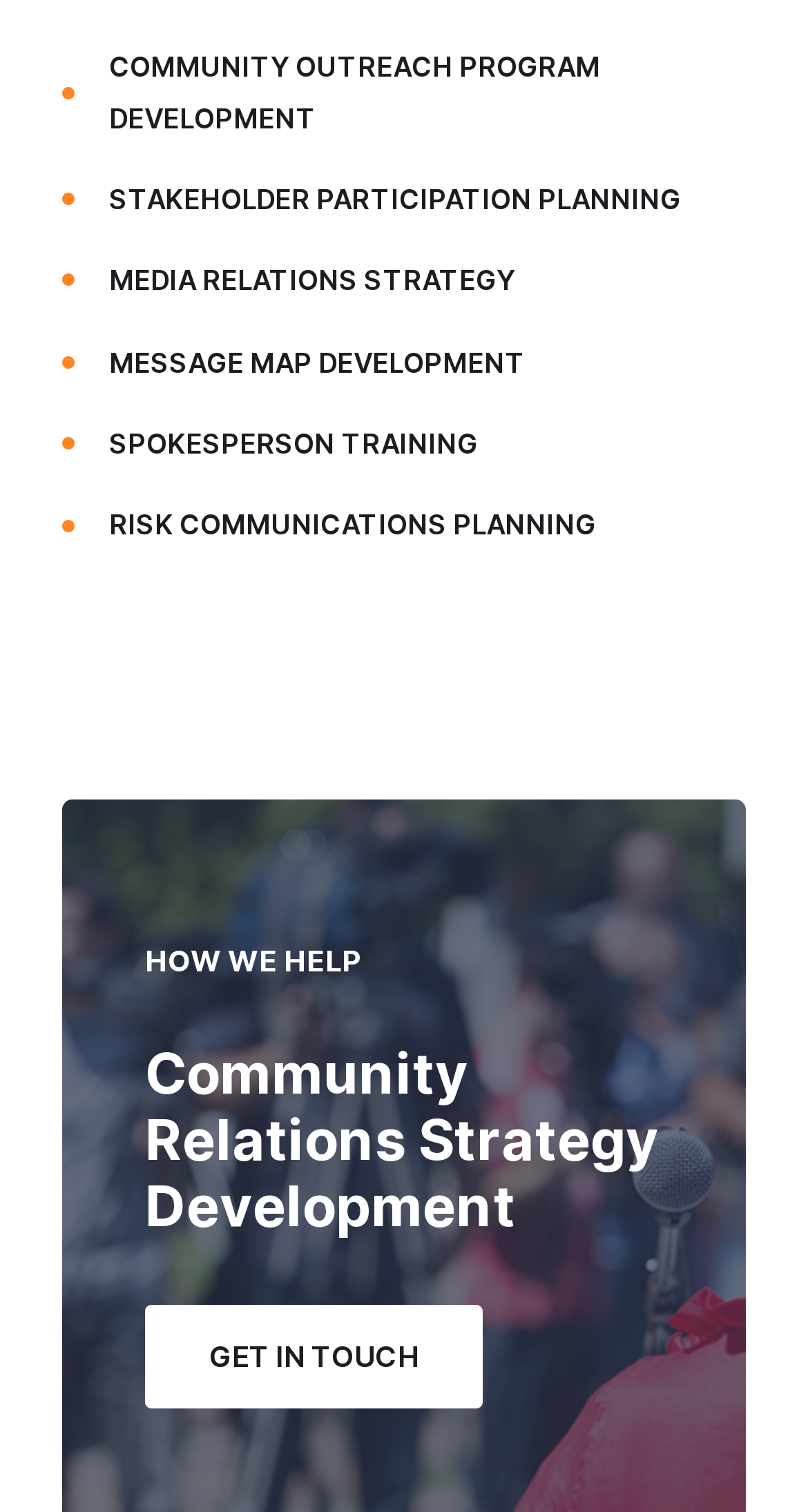Bounding box coordinates are given in the format (top-left x, top-left y, bottom-right x, bottom-right y). All values should be floating point numbers between 0 and 1. Provide the bounding box coordinate for the UI element described as: Message Map Development

[0.077, 0.223, 0.923, 0.256]